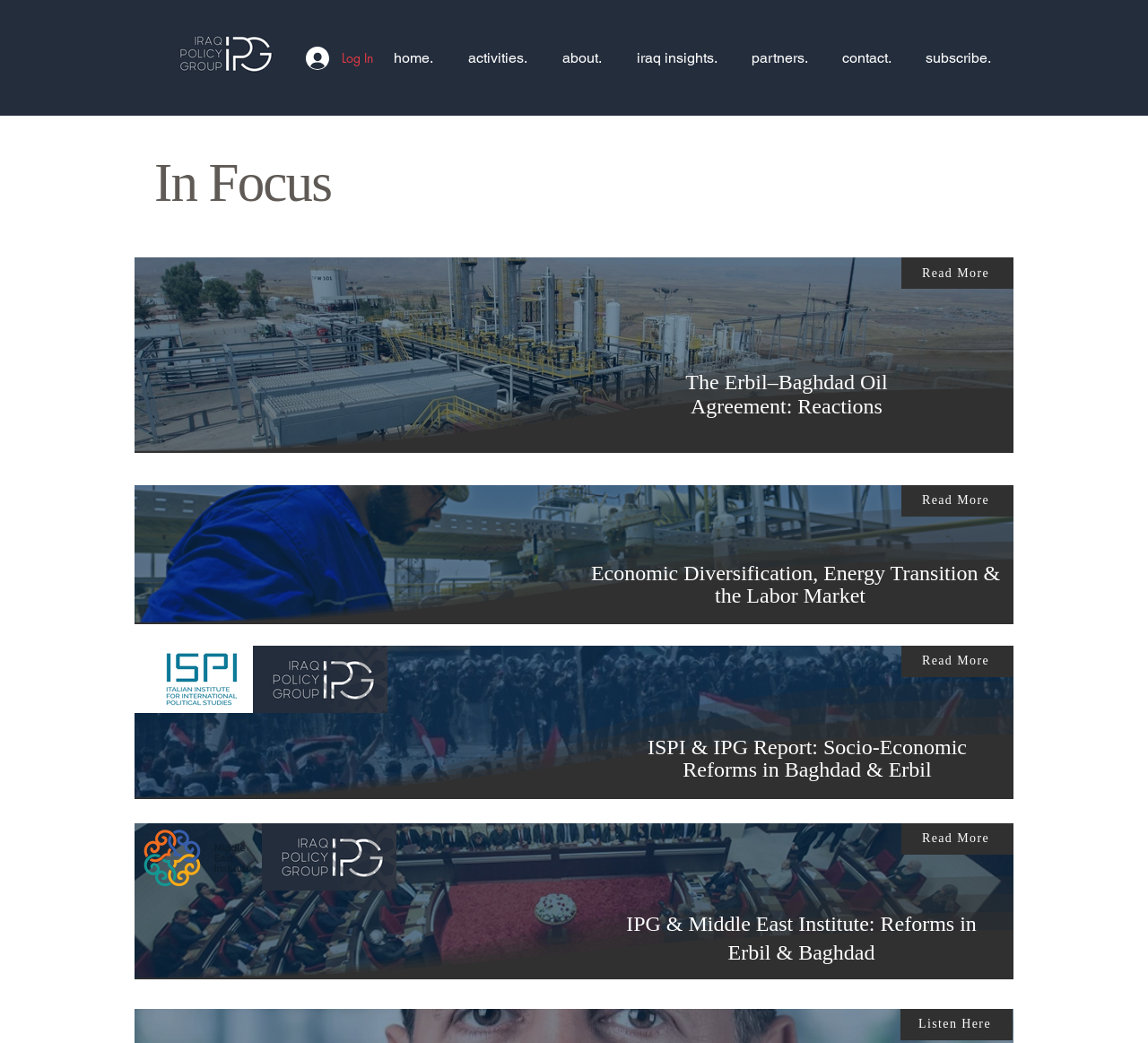Please identify the bounding box coordinates of the element that needs to be clicked to perform the following instruction: "Login".

None